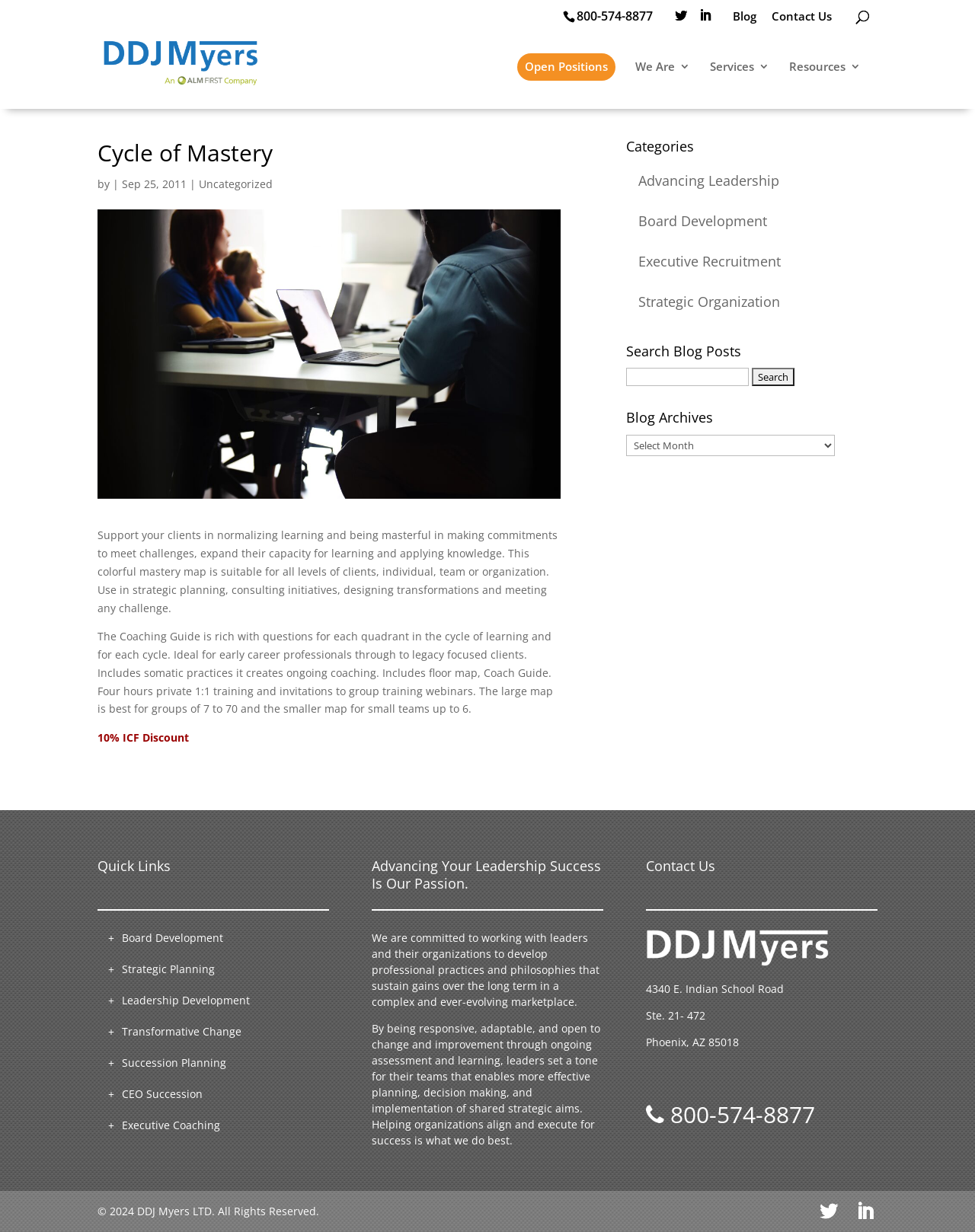Return the bounding box coordinates of the UI element that corresponds to this description: "Leadership Development". The coordinates must be given as four float numbers in the range of 0 and 1, [left, top, right, bottom].

[0.125, 0.806, 0.256, 0.817]